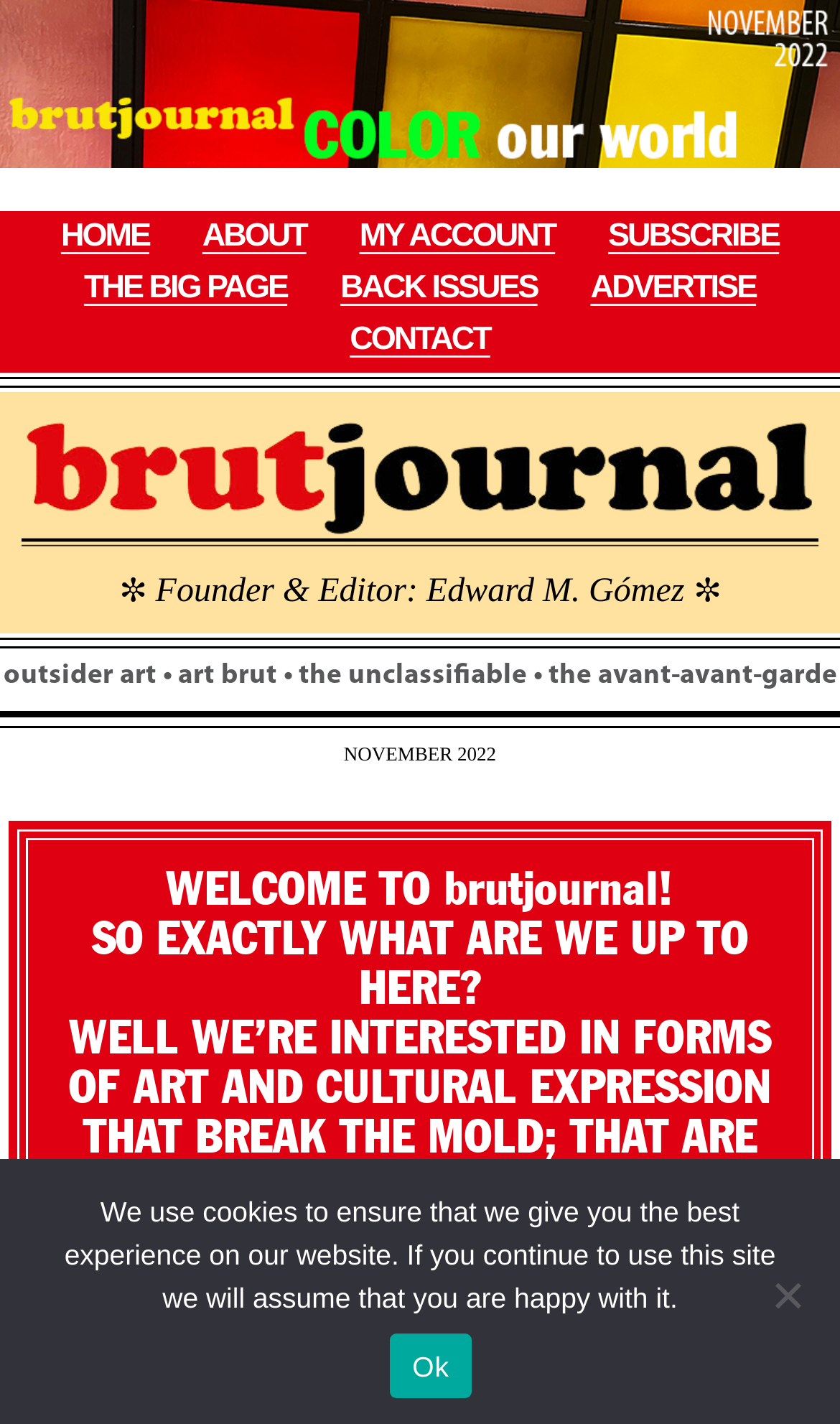Determine the bounding box for the HTML element described here: "Ok". The coordinates should be given as [left, top, right, bottom] with each number being a float between 0 and 1.

[0.465, 0.936, 0.56, 0.982]